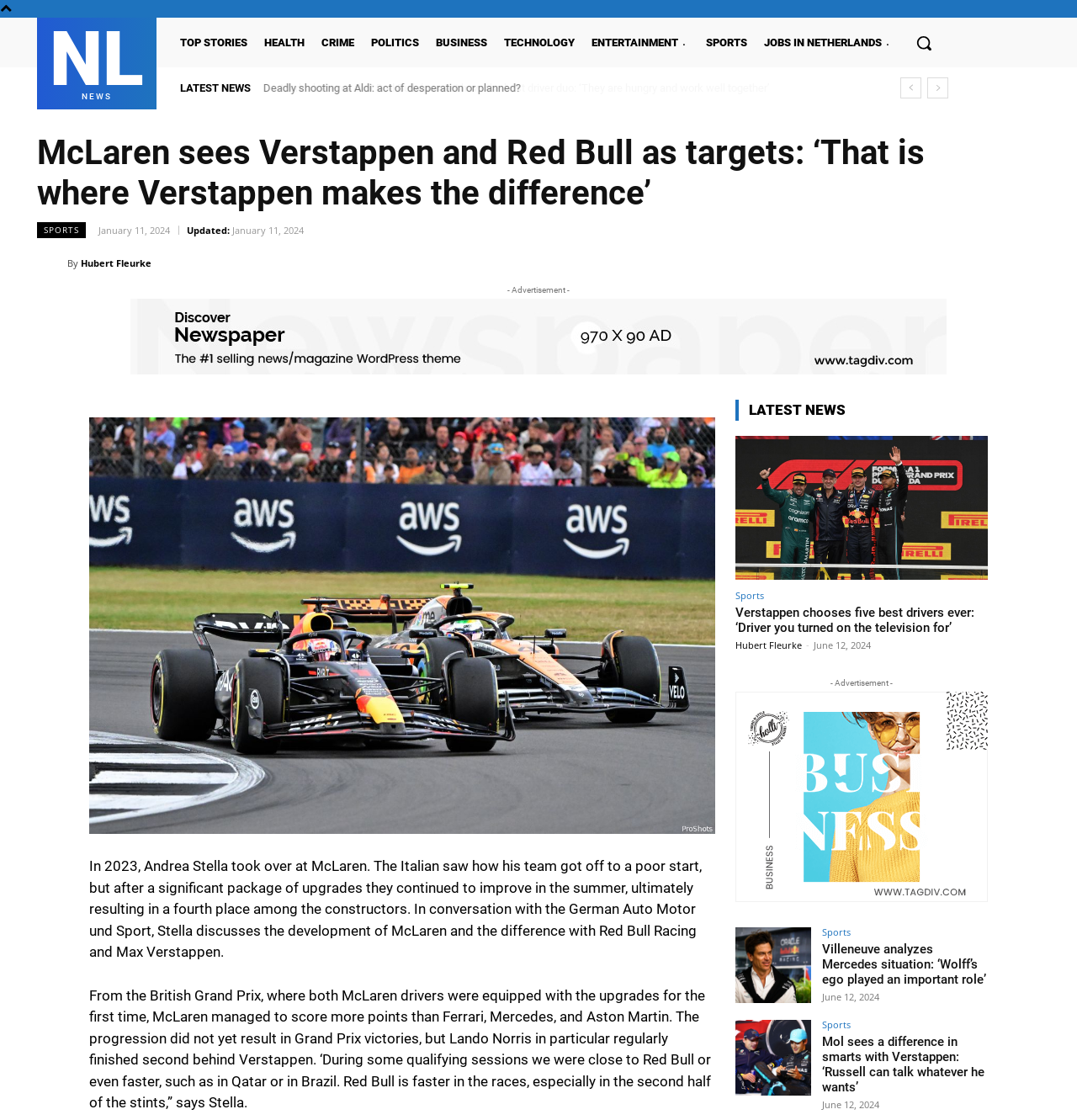Using the description: "Sports", determine the UI element's bounding box coordinates. Ensure the coordinates are in the format of four float numbers between 0 and 1, i.e., [left, top, right, bottom].

[0.034, 0.198, 0.08, 0.213]